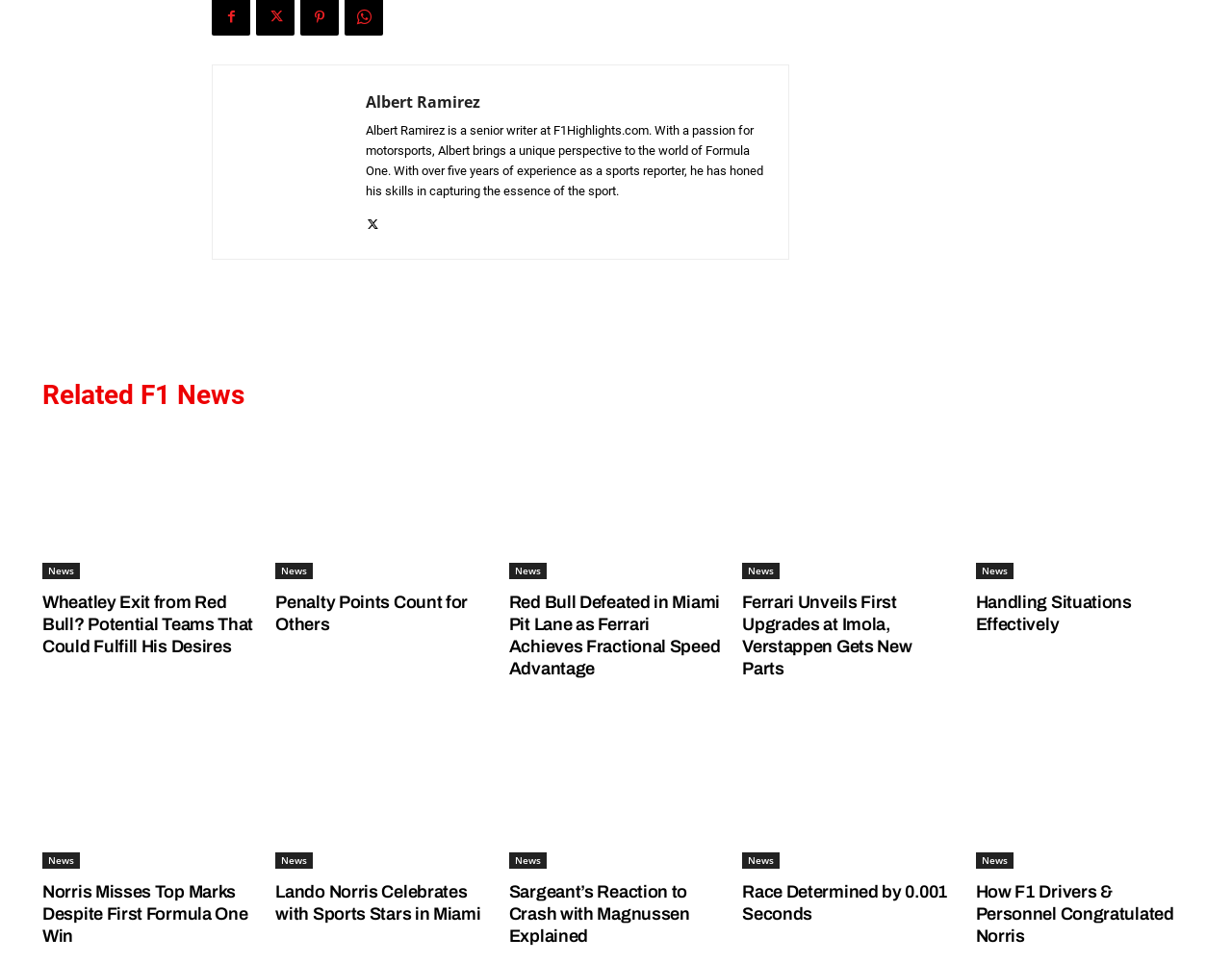How many headings are there on the webpage?
Can you offer a detailed and complete answer to this question?

To find the number of headings, I counted the number of elements with the type 'heading' on the webpage. There are 10 such elements, indicating that there are 10 headings on the webpage.